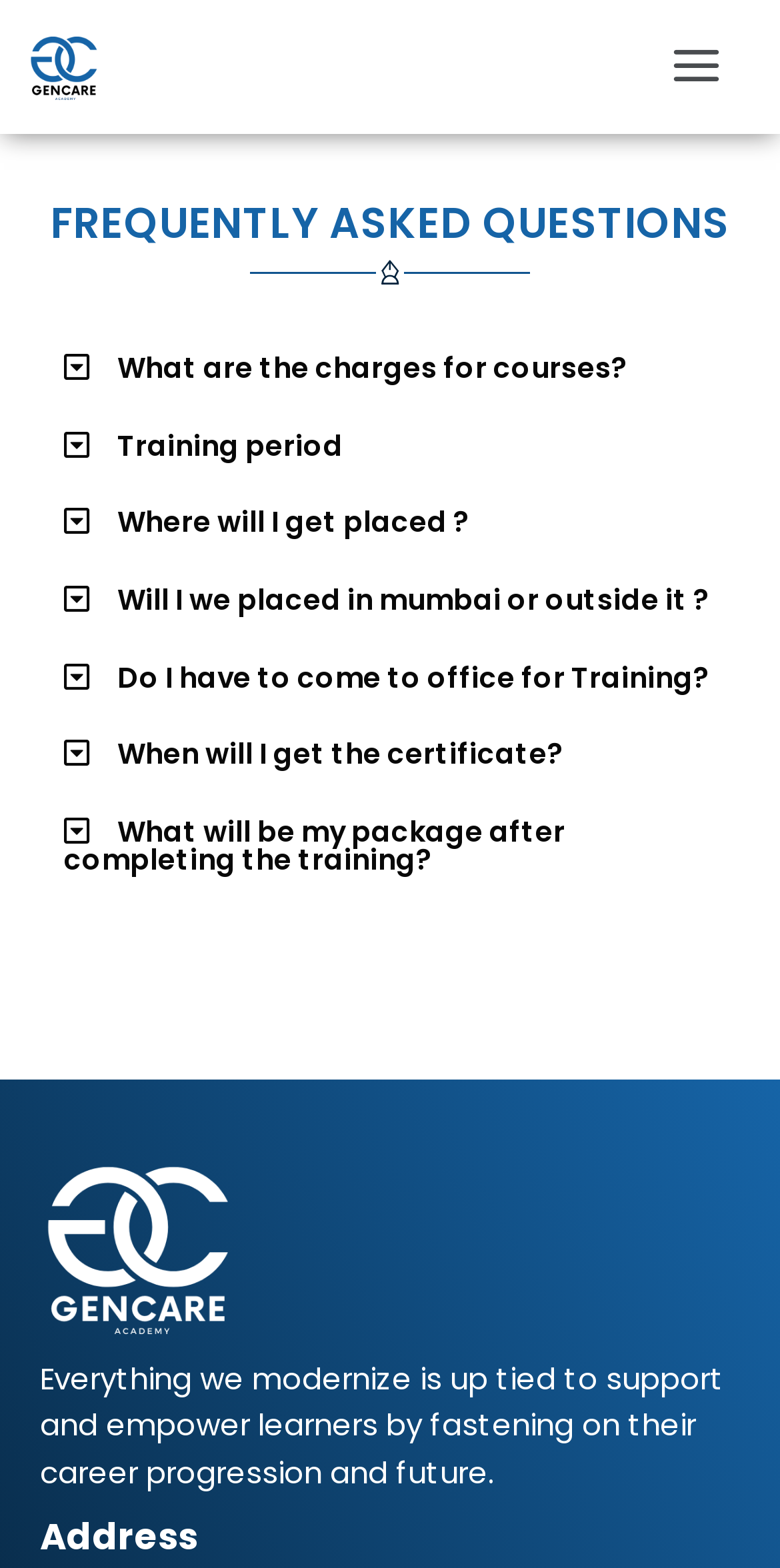By analyzing the image, answer the following question with a detailed response: What is the location mentioned on this webpage?

The location mentioned on this webpage is Mumbai, which is mentioned in the question 'Will I we placed in mumbai or outside it?'.